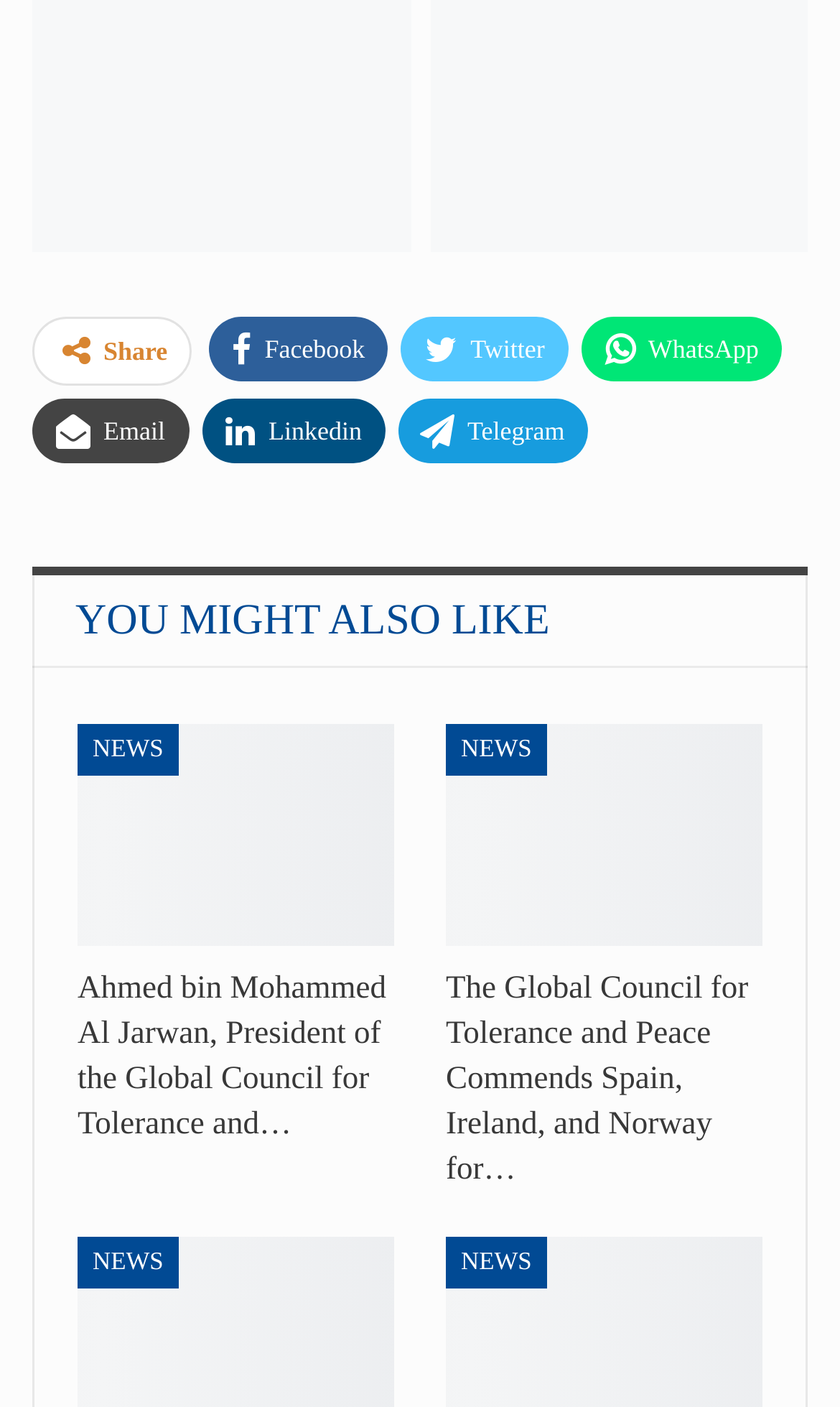Please specify the bounding box coordinates of the region to click in order to perform the following instruction: "Check Telegram".

[0.474, 0.284, 0.7, 0.329]